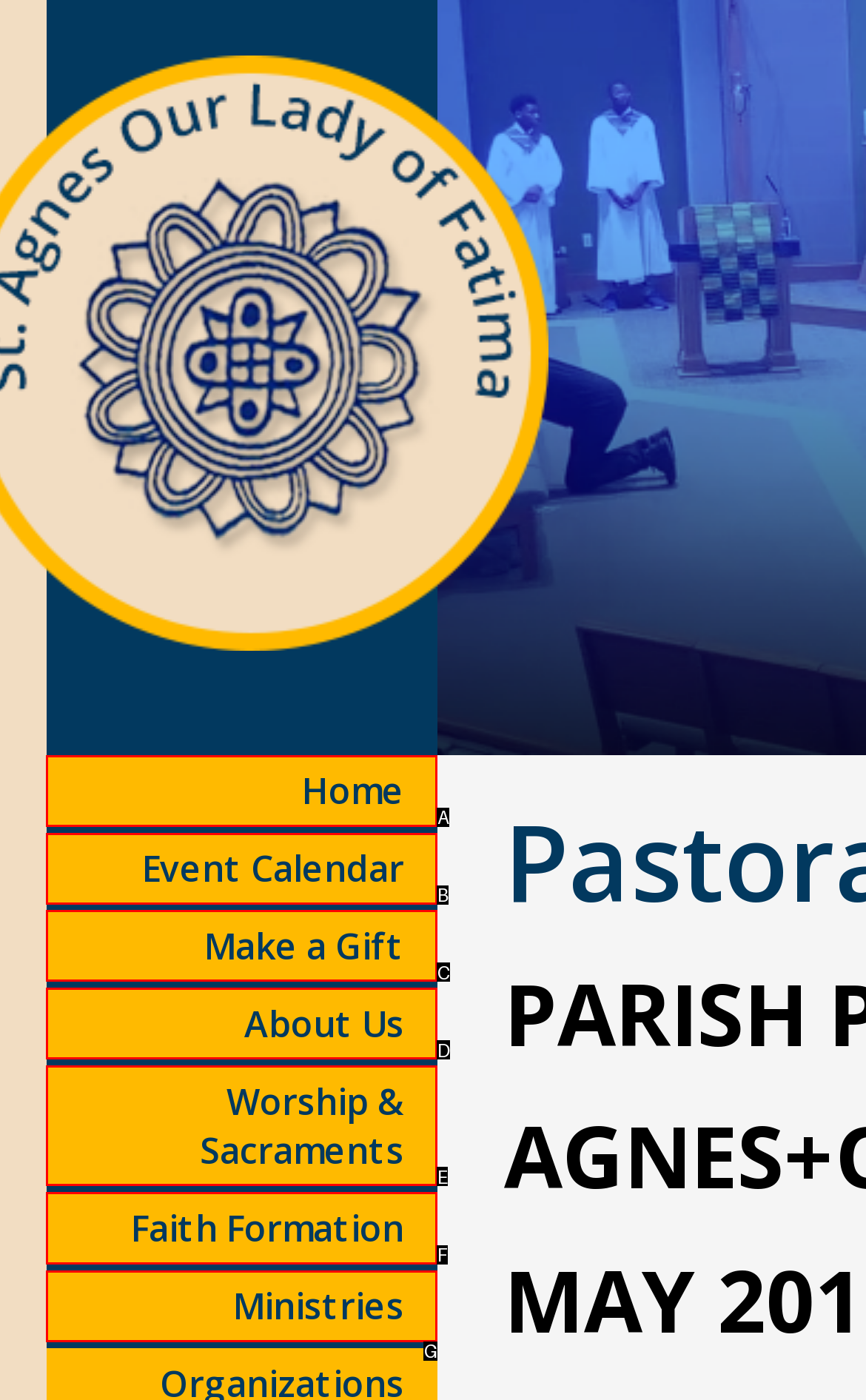From the given choices, determine which HTML element matches the description: Faith Formation. Reply with the appropriate letter.

F